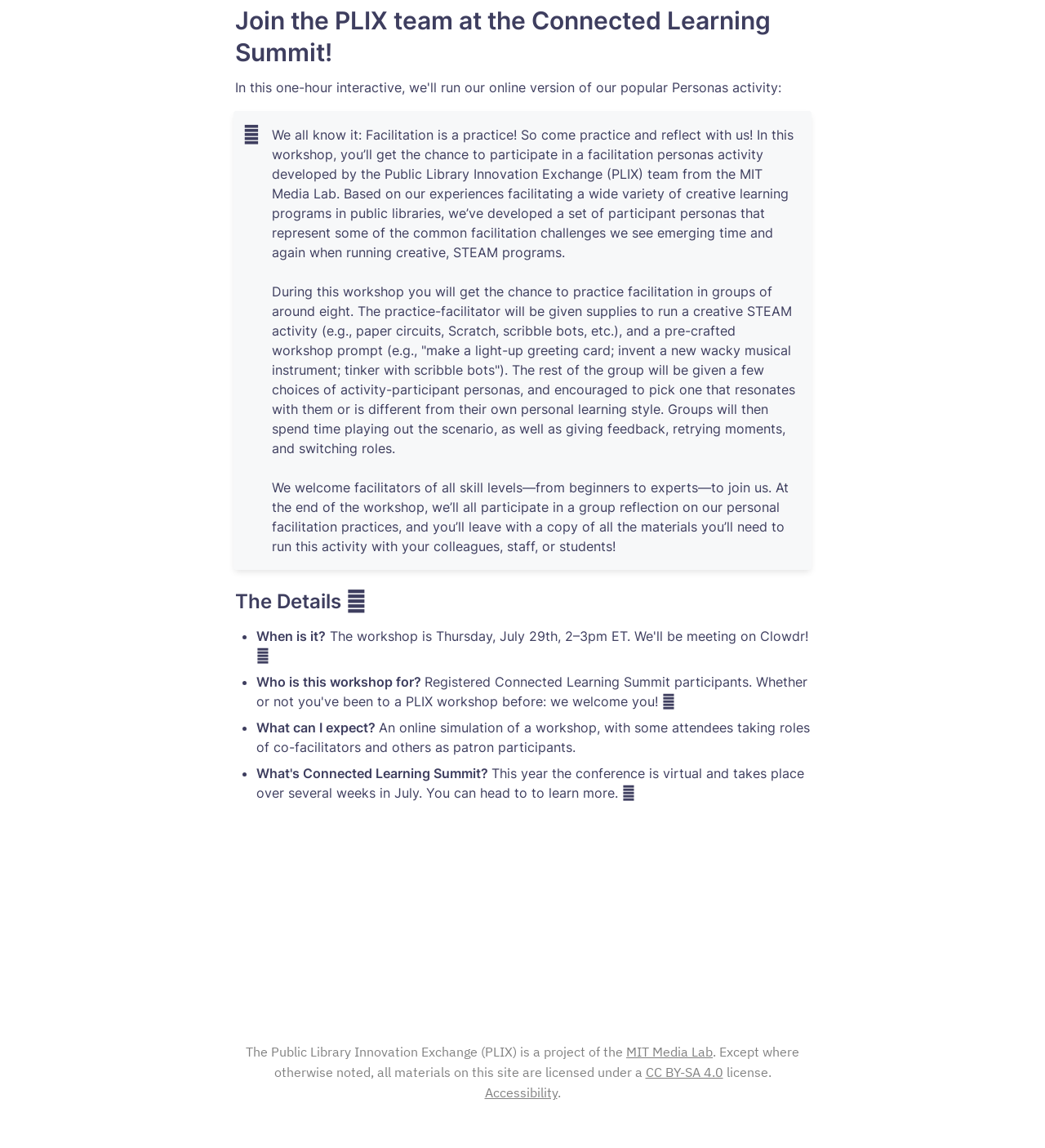Identify the bounding box of the HTML element described here: "CC BY-SA 4.0". Provide the coordinates as four float numbers between 0 and 1: [left, top, right, bottom].

[0.618, 0.927, 0.692, 0.941]